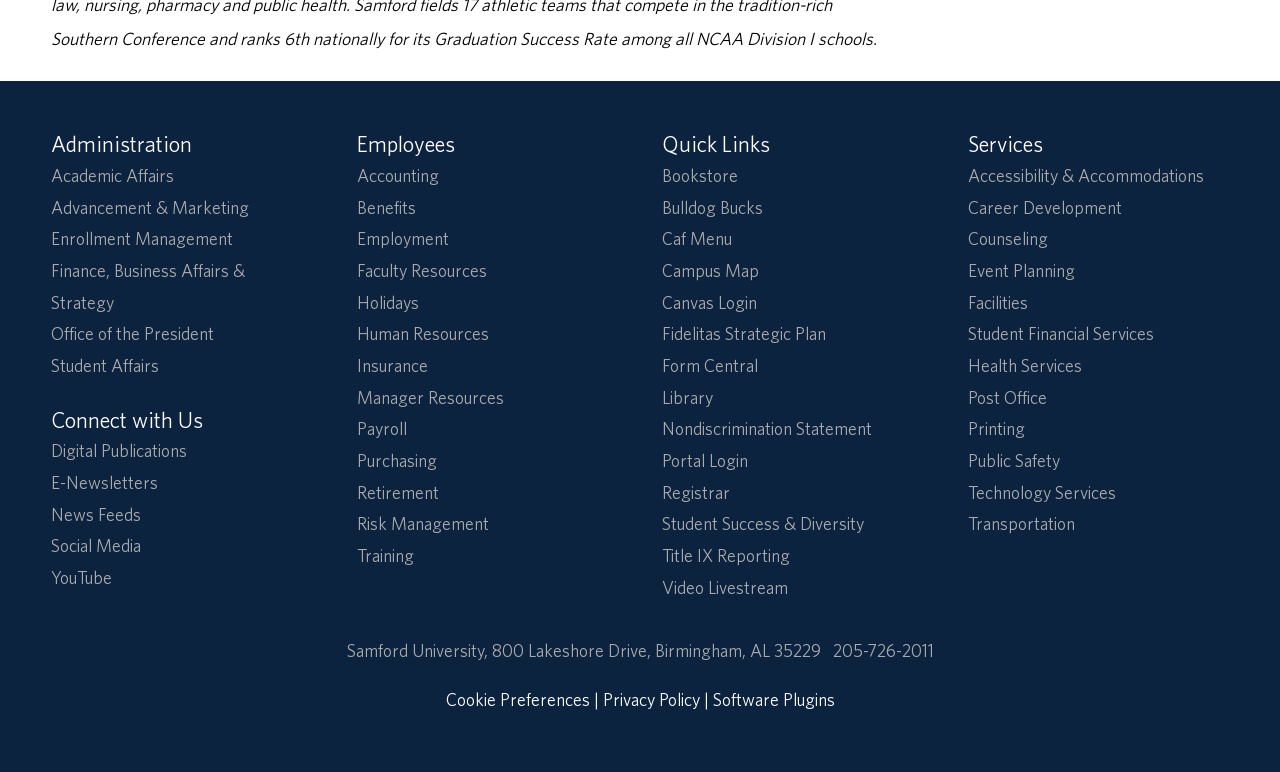Refer to the image and offer a detailed explanation in response to the question: How many phone numbers are there on the webpage?

I searched the webpage and found only one phone number, which is '205-726-2011'.